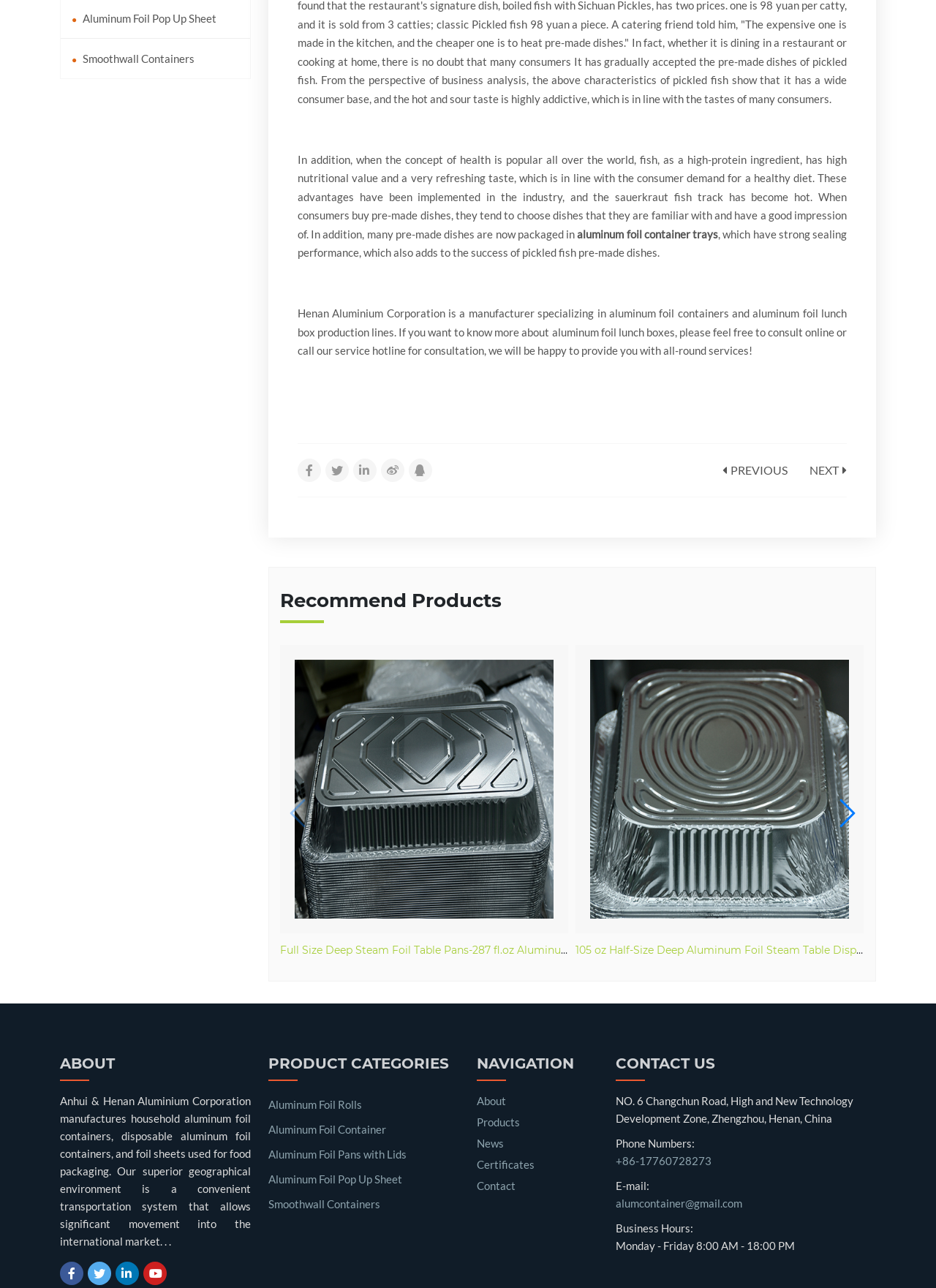Determine the bounding box coordinates of the UI element described by: "Aluminum Foil Rolls".

[0.287, 0.852, 0.387, 0.863]